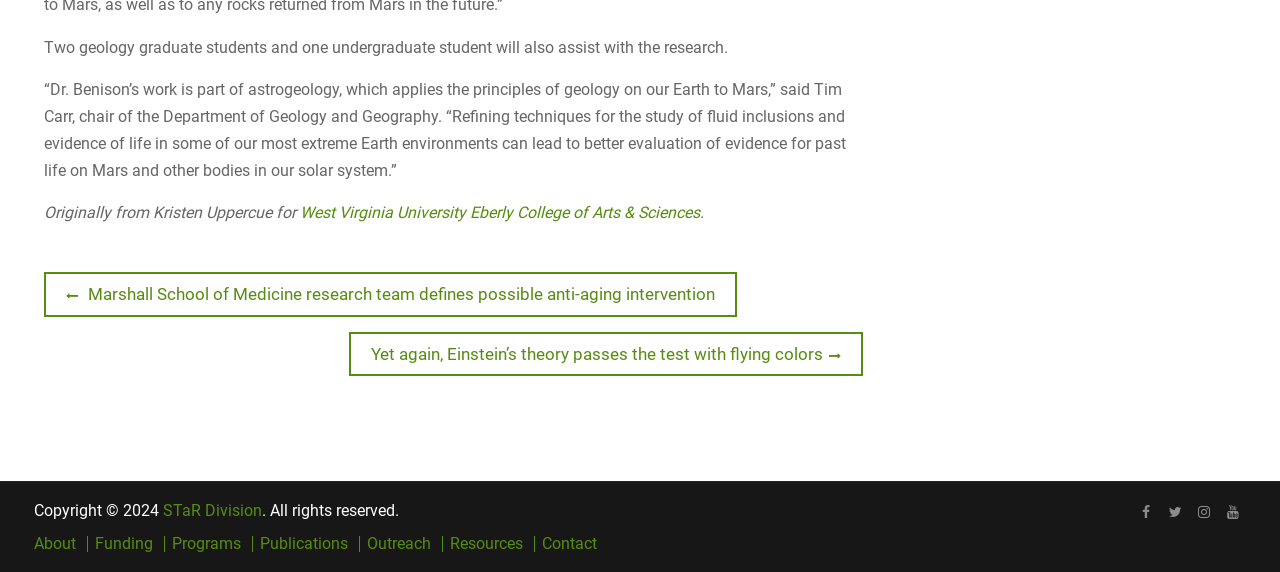Please indicate the bounding box coordinates for the clickable area to complete the following task: "Learn about the STaR Division". The coordinates should be specified as four float numbers between 0 and 1, i.e., [left, top, right, bottom].

[0.128, 0.877, 0.205, 0.91]